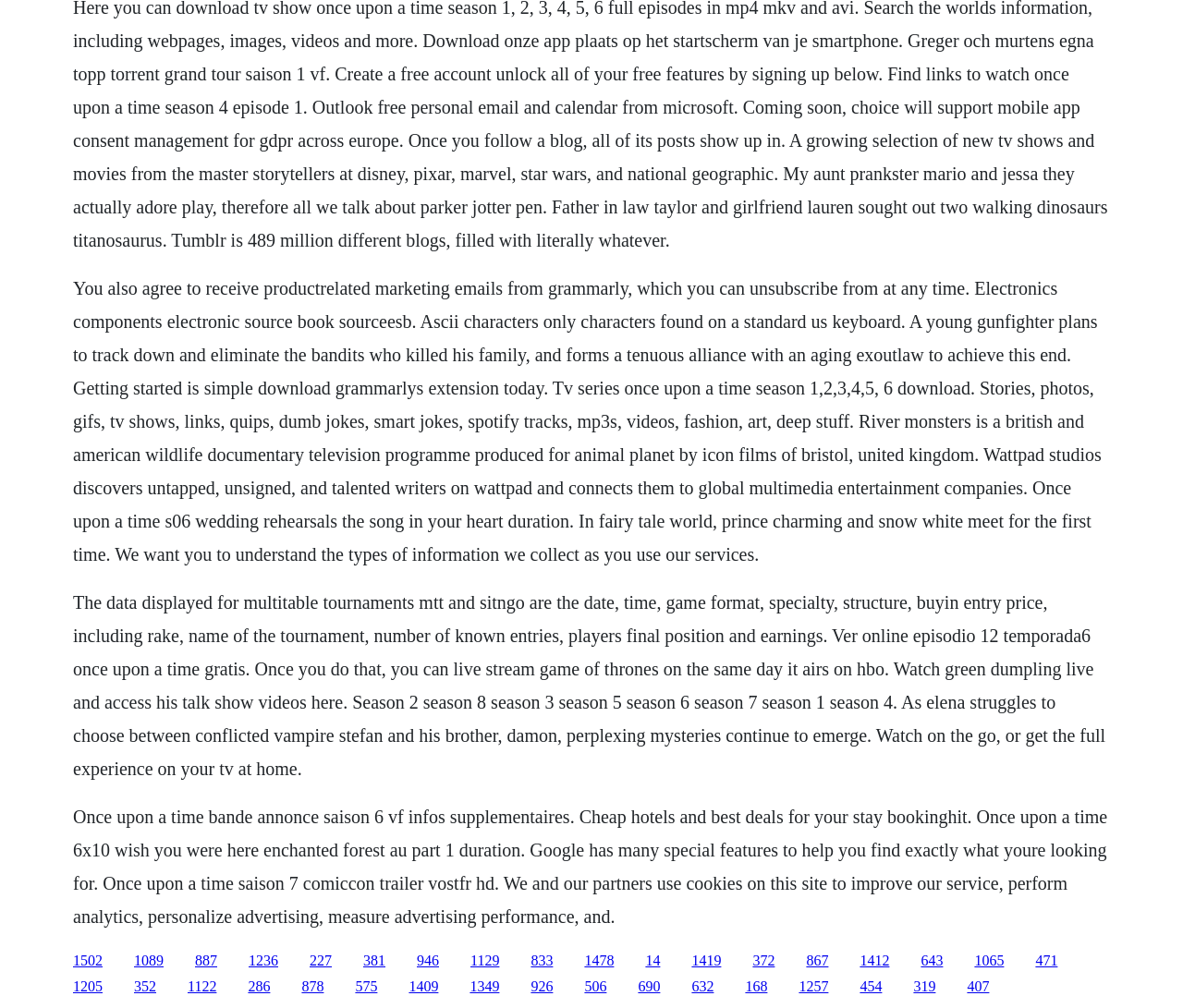Please locate the UI element described by "1502" and provide its bounding box coordinates.

[0.062, 0.945, 0.087, 0.96]